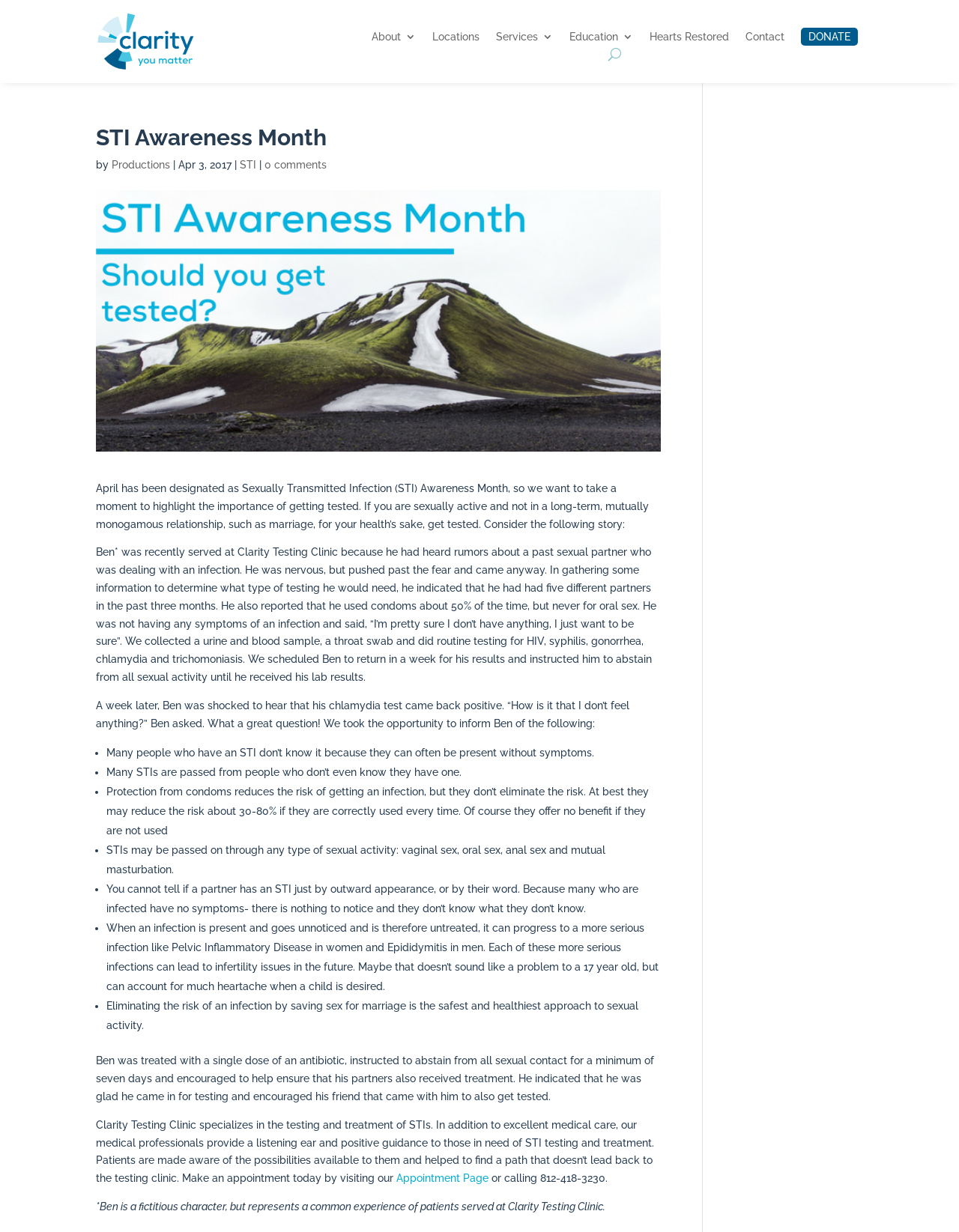Carefully examine the image and provide an in-depth answer to the question: What is the purpose of Clarity Testing Clinic?

The webpage states that Clarity Testing Clinic specializes in the testing and treatment of STIs, and provides excellent medical care, a listening ear, and positive guidance to those in need of STI testing and treatment.